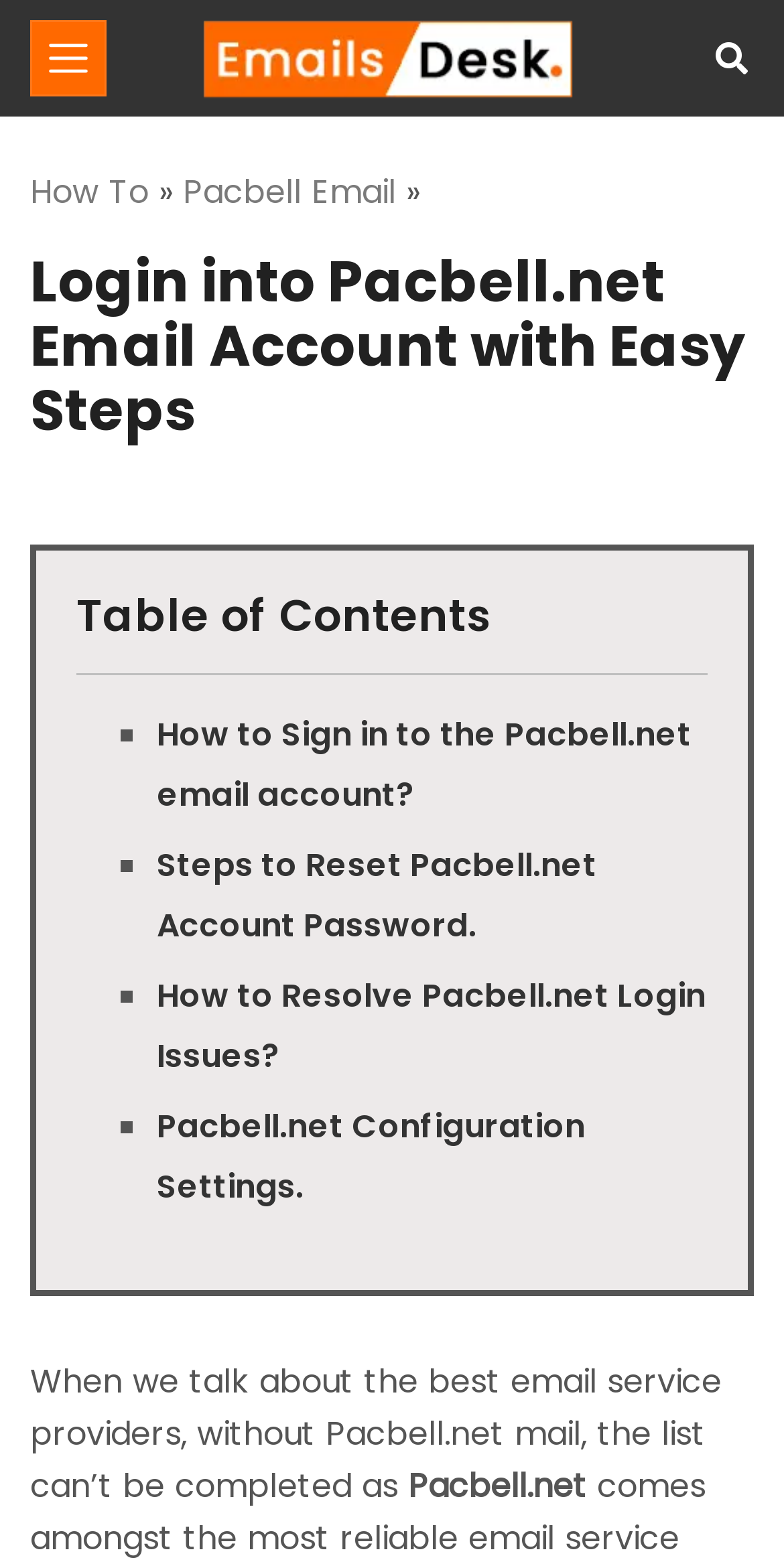Provide a short, one-word or phrase answer to the question below:
What is the purpose of the 'Toggle navigation' button?

To control navbar-collapse